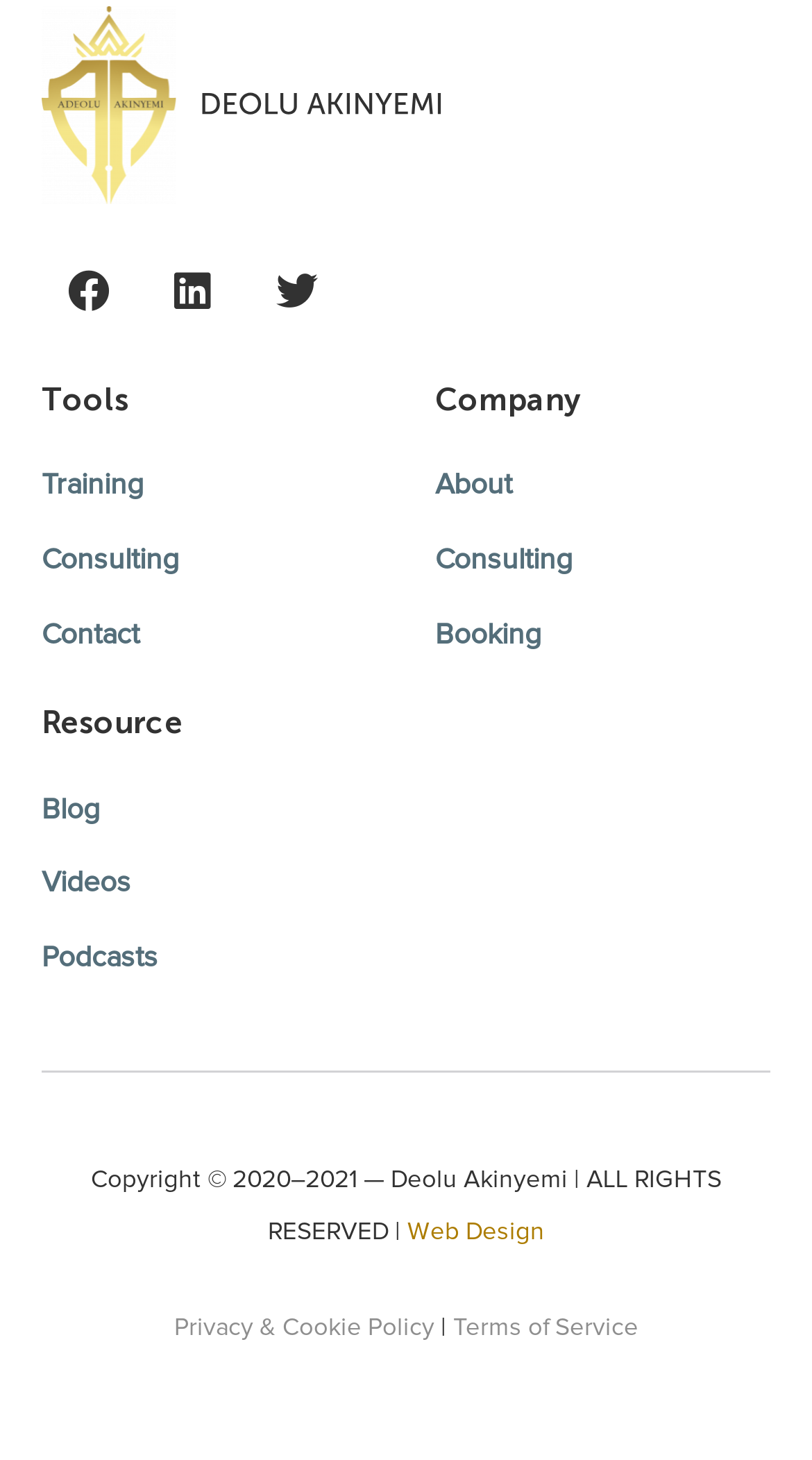Respond to the following question with a brief word or phrase:
What is the copyright year range?

2020-2021